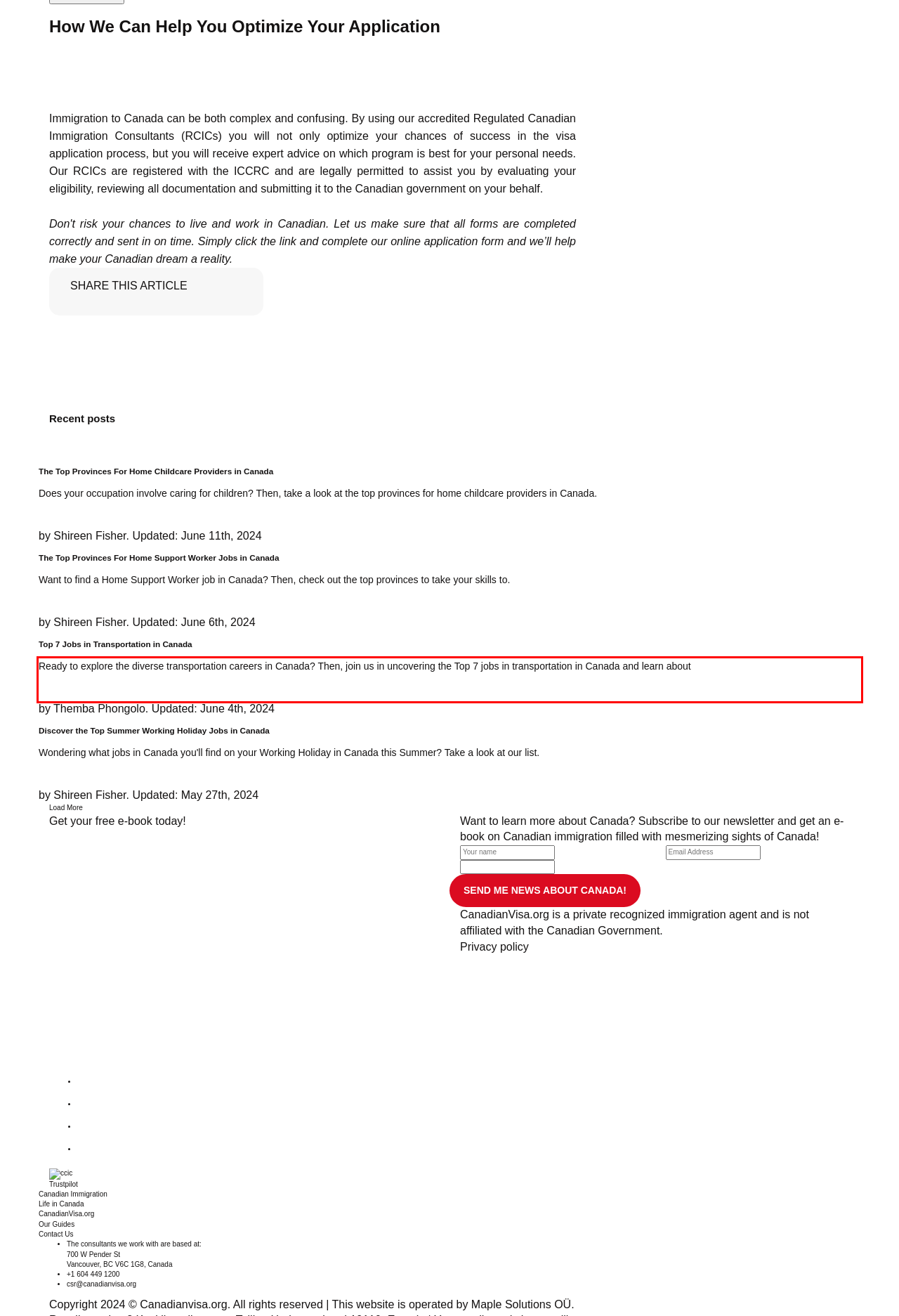Analyze the screenshot of a webpage where a red rectangle is bounding a UI element. Extract and generate the text content within this red bounding box.

Ready to explore the diverse transportation careers in Canada? Then, join us in uncovering the Top 7 jobs in transportation in Canada and learn about